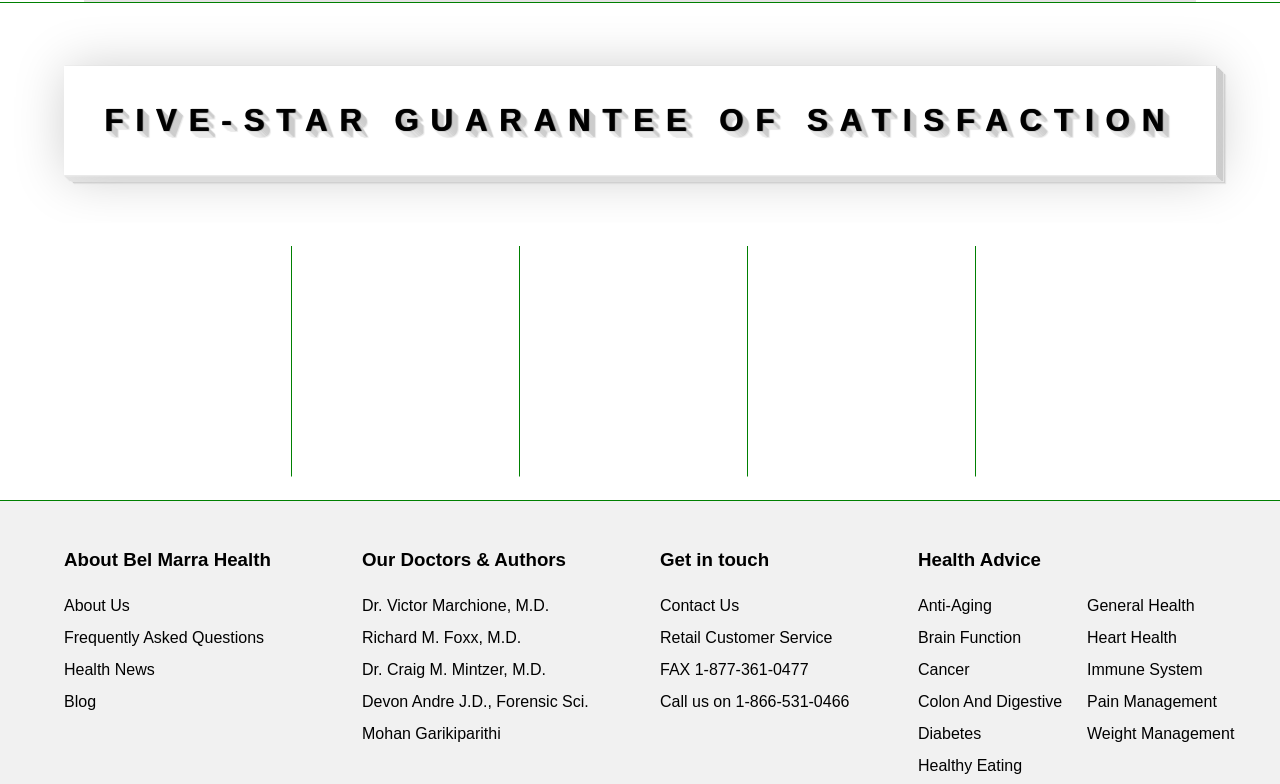What is the topic of the link 'Dr. Victor Marchione, M.D.'?
Please give a detailed and elaborate answer to the question.

The link 'Dr. Victor Marchione, M.D.' is under the heading 'Our Doctors & Authors' which is a category of links related to the doctors and authors of Bel Marra Health.